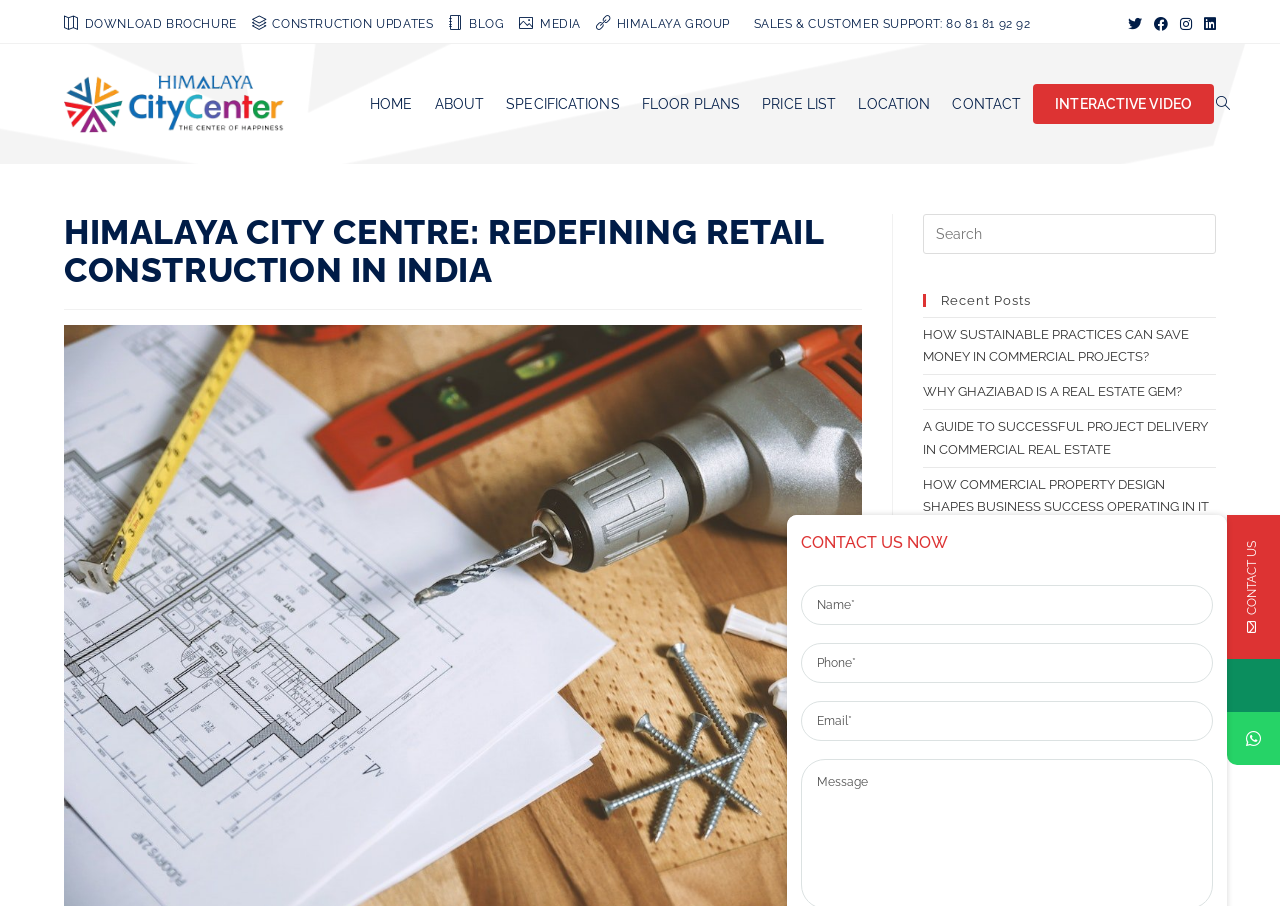Please analyze the image and give a detailed answer to the question:
What is the purpose of the search box?

I found the answer by looking at the search box element, which has a placeholder text 'Insert search query' and a label 'Search this website'. The purpose of the search box is to search this website.